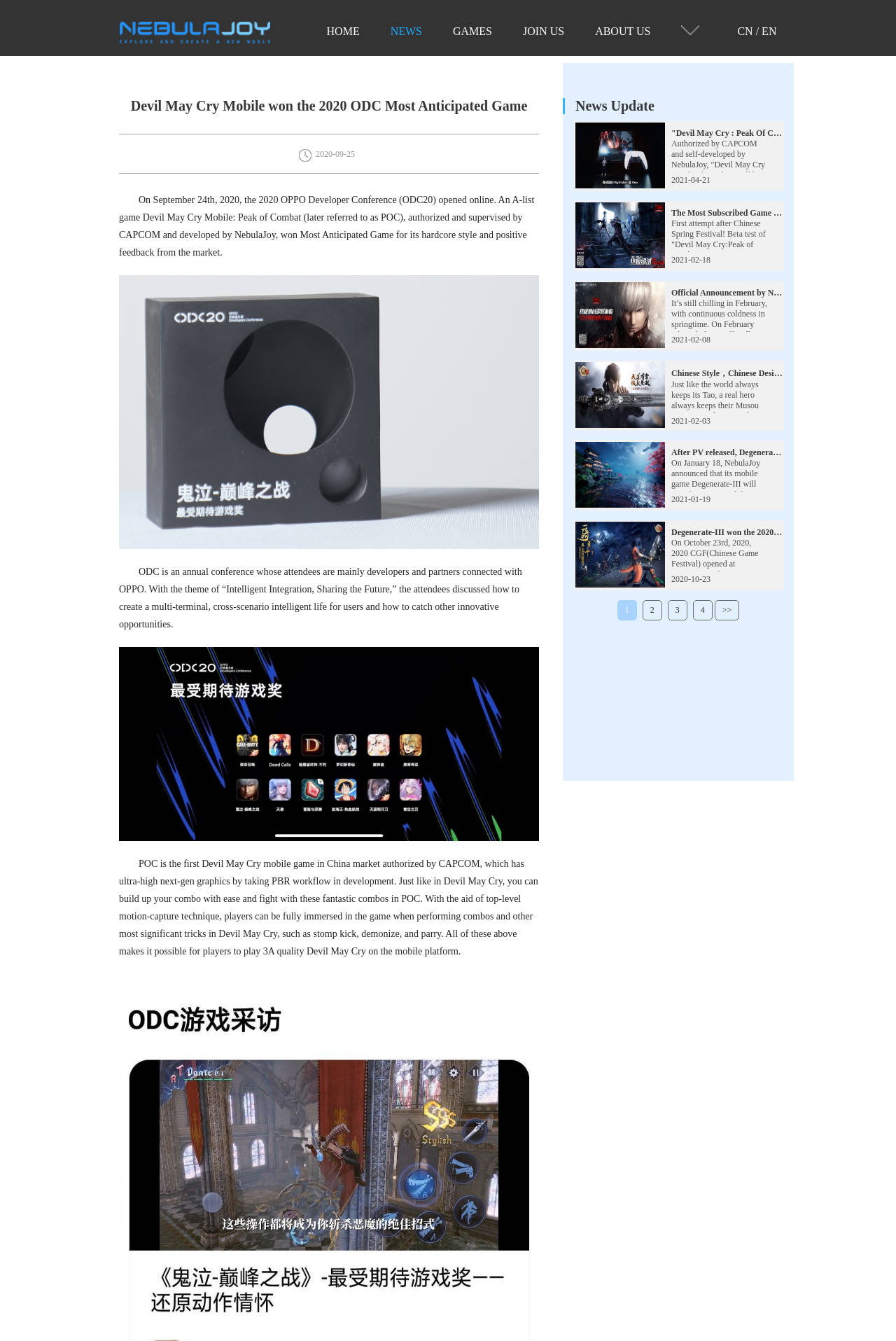What is the theme of the 2020 OPPO Developer Conference?
Look at the image and respond with a one-word or short phrase answer.

Intelligent Integration, Sharing the Future